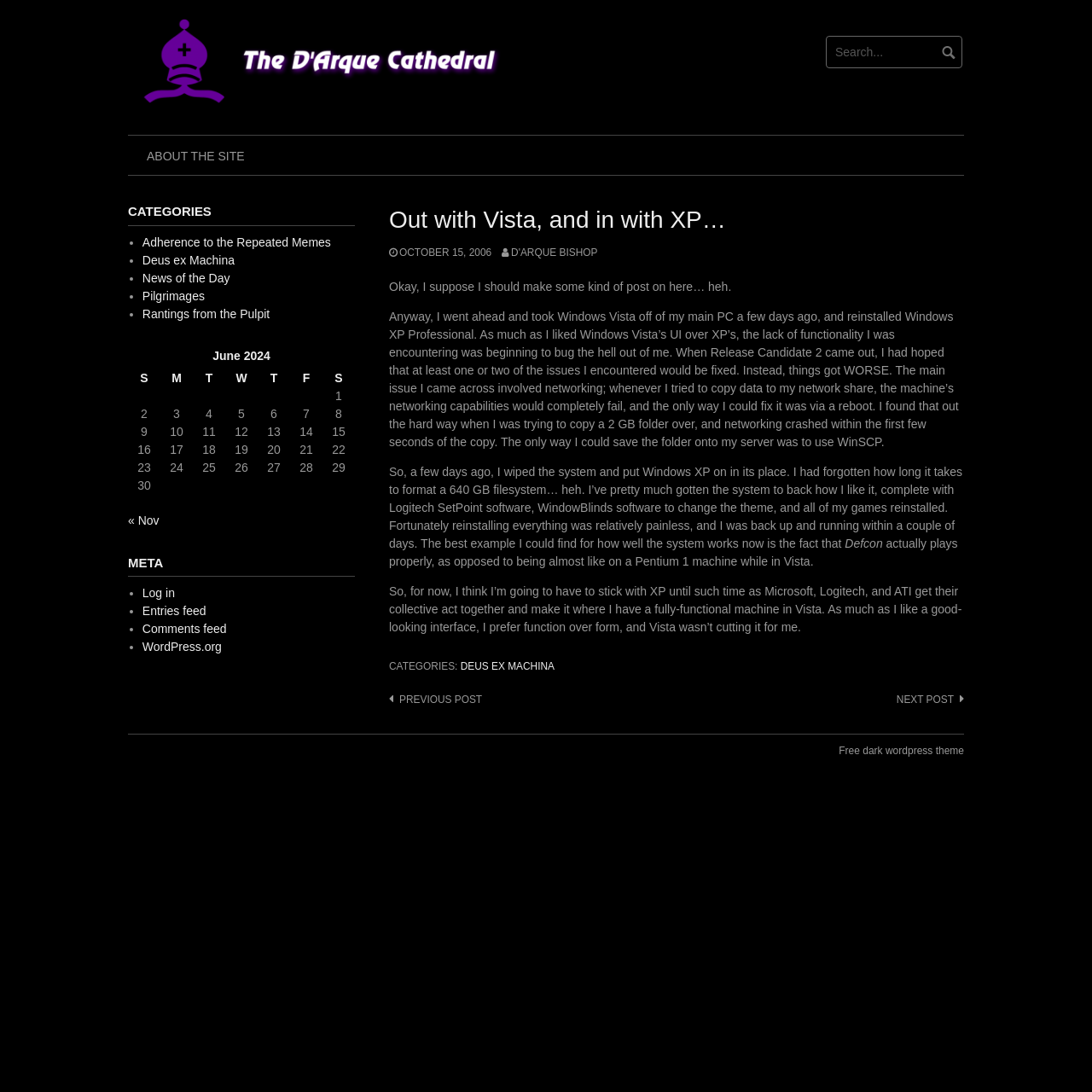Please predict the bounding box coordinates of the element's region where a click is necessary to complete the following instruction: "Search for something". The coordinates should be represented by four float numbers between 0 and 1, i.e., [left, top, right, bottom].

[0.756, 0.033, 0.881, 0.062]